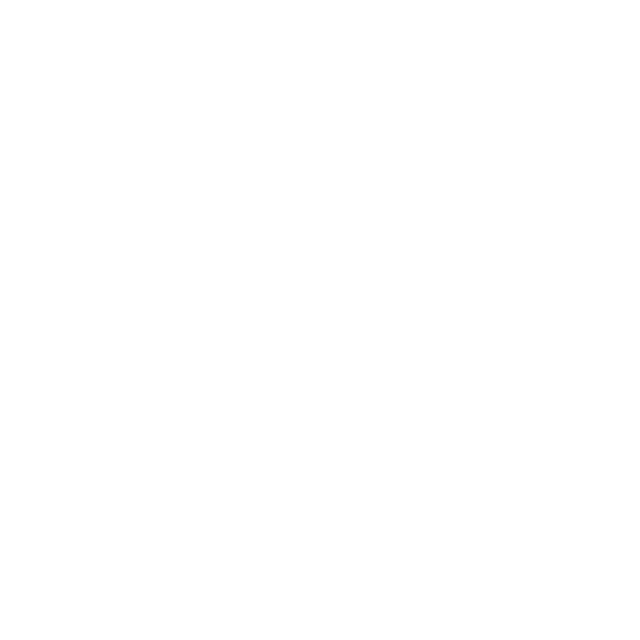What is the purpose of the headshot?
Can you provide an in-depth and detailed response to the question?

According to the caption, the headshot is part of a gallery that showcases personal branding, making it ideal for resumes or comp cards in a creative or professional context, which implies that the purpose of the headshot is for professional or job-related applications.